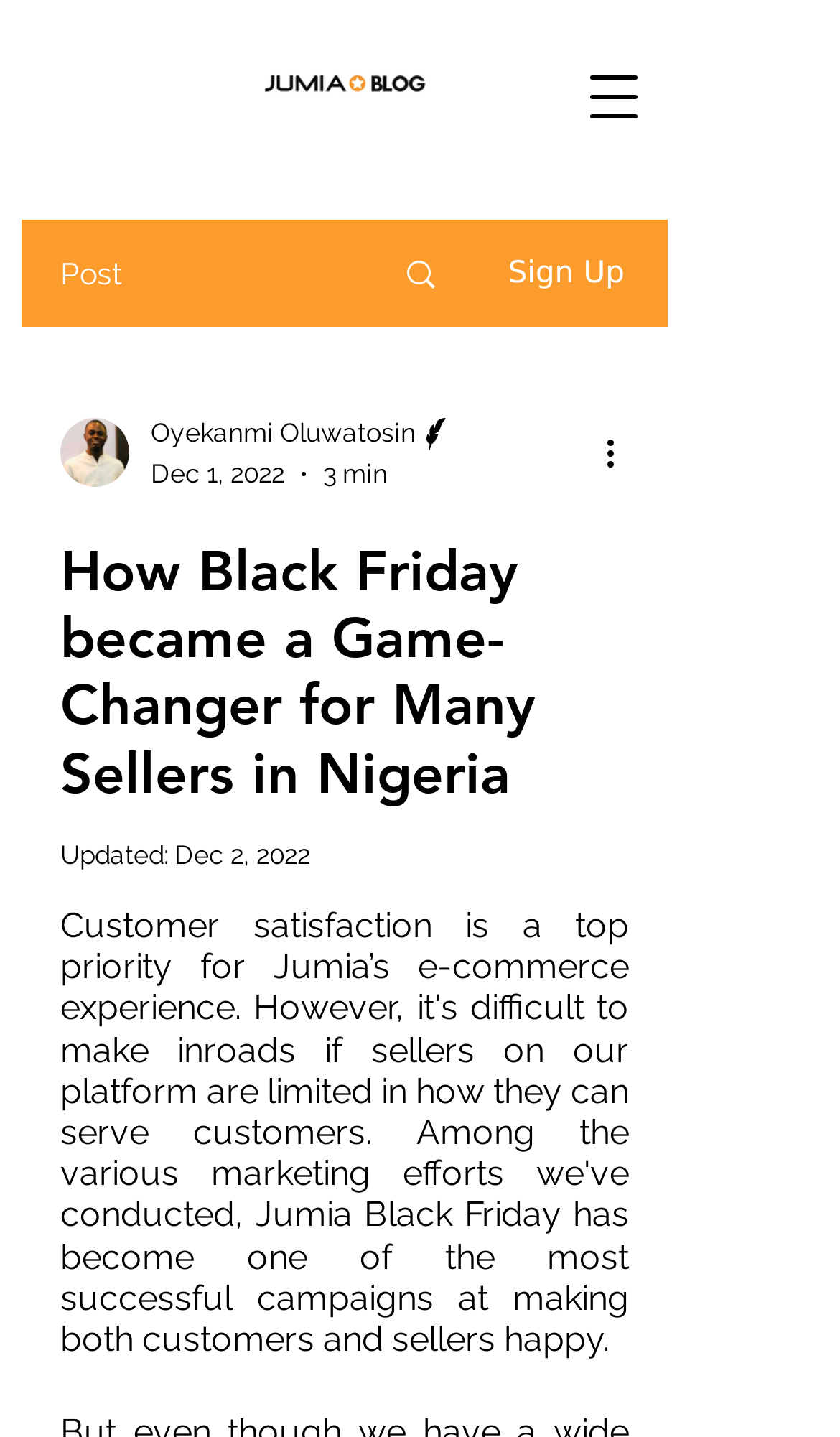Bounding box coordinates are to be given in the format (top-left x, top-left y, bottom-right x, bottom-right y). All values must be floating point numbers between 0 and 1. Provide the bounding box coordinate for the UI element described as: Search

[0.441, 0.154, 0.564, 0.226]